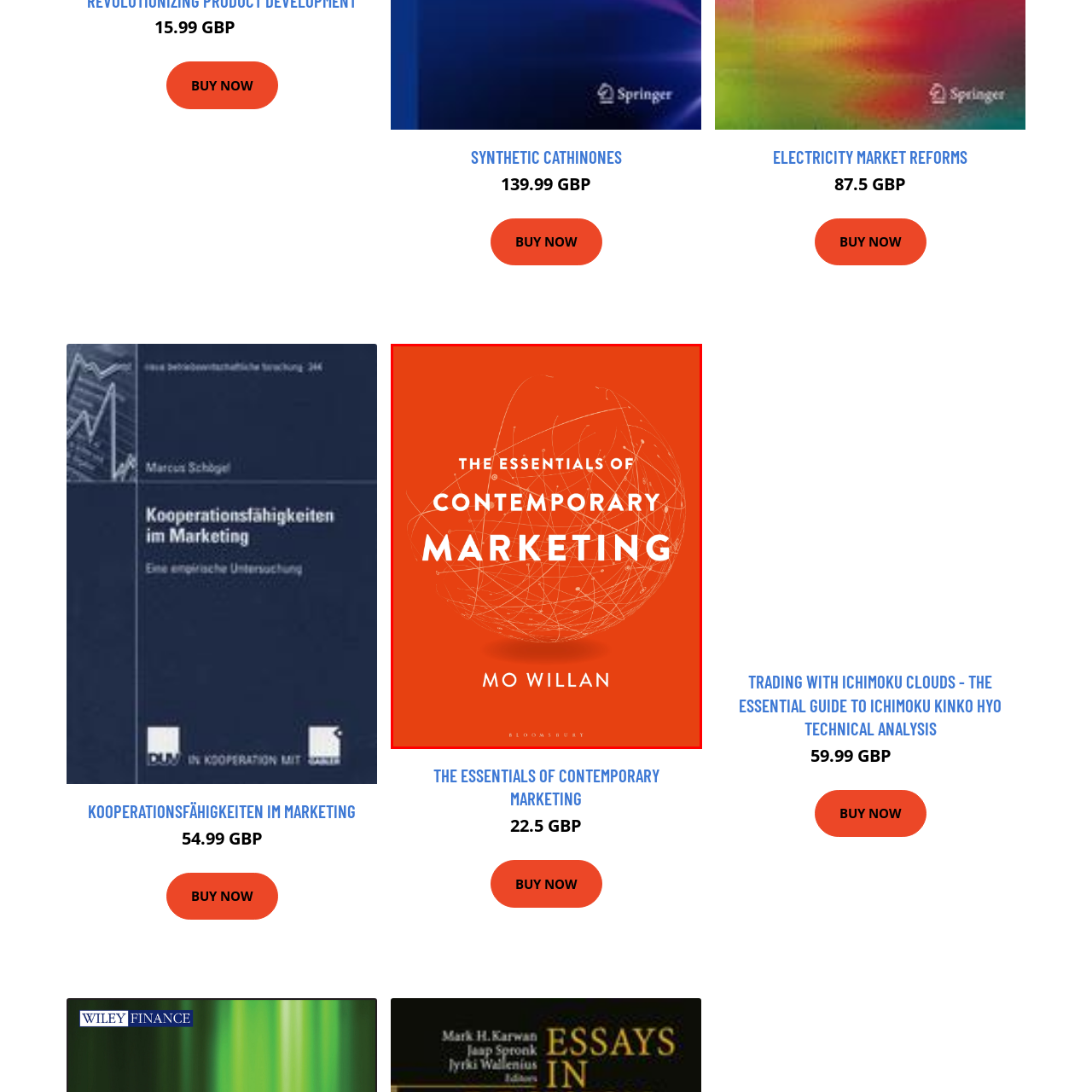Check the image marked by the red frame and reply to the question using one word or phrase:
What is the author's name?

Mo Willan